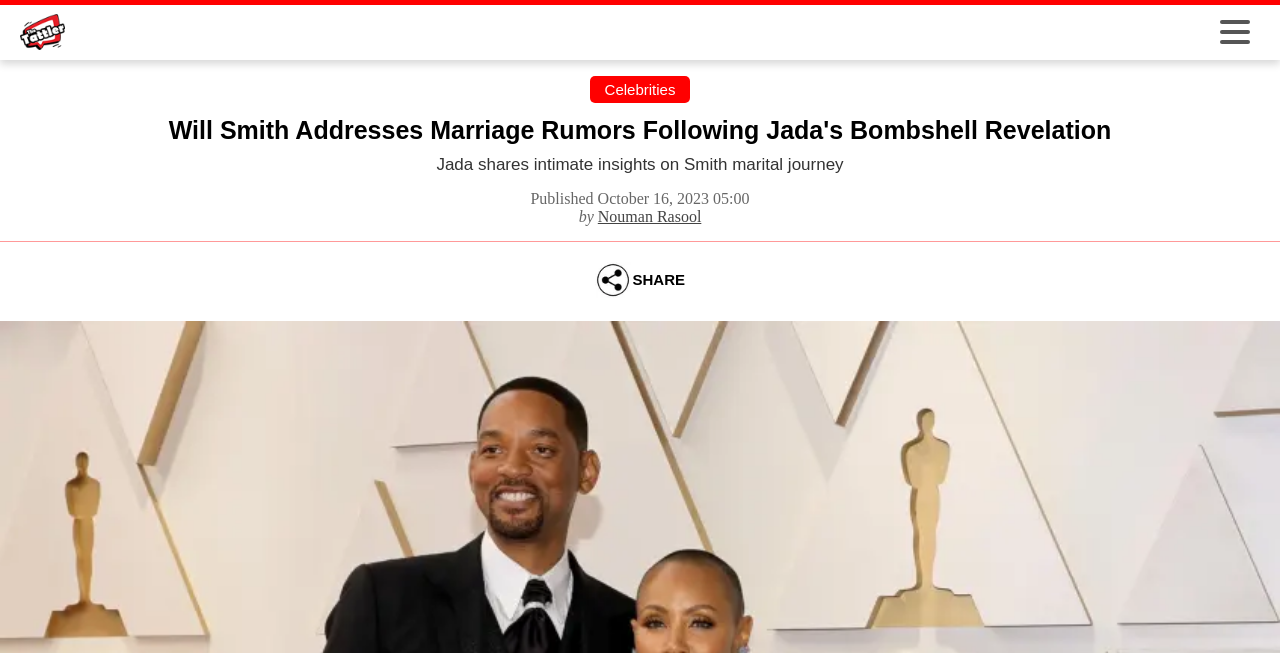When was the article published?
Answer with a single word or phrase by referring to the visual content.

October 16, 2023 05:00